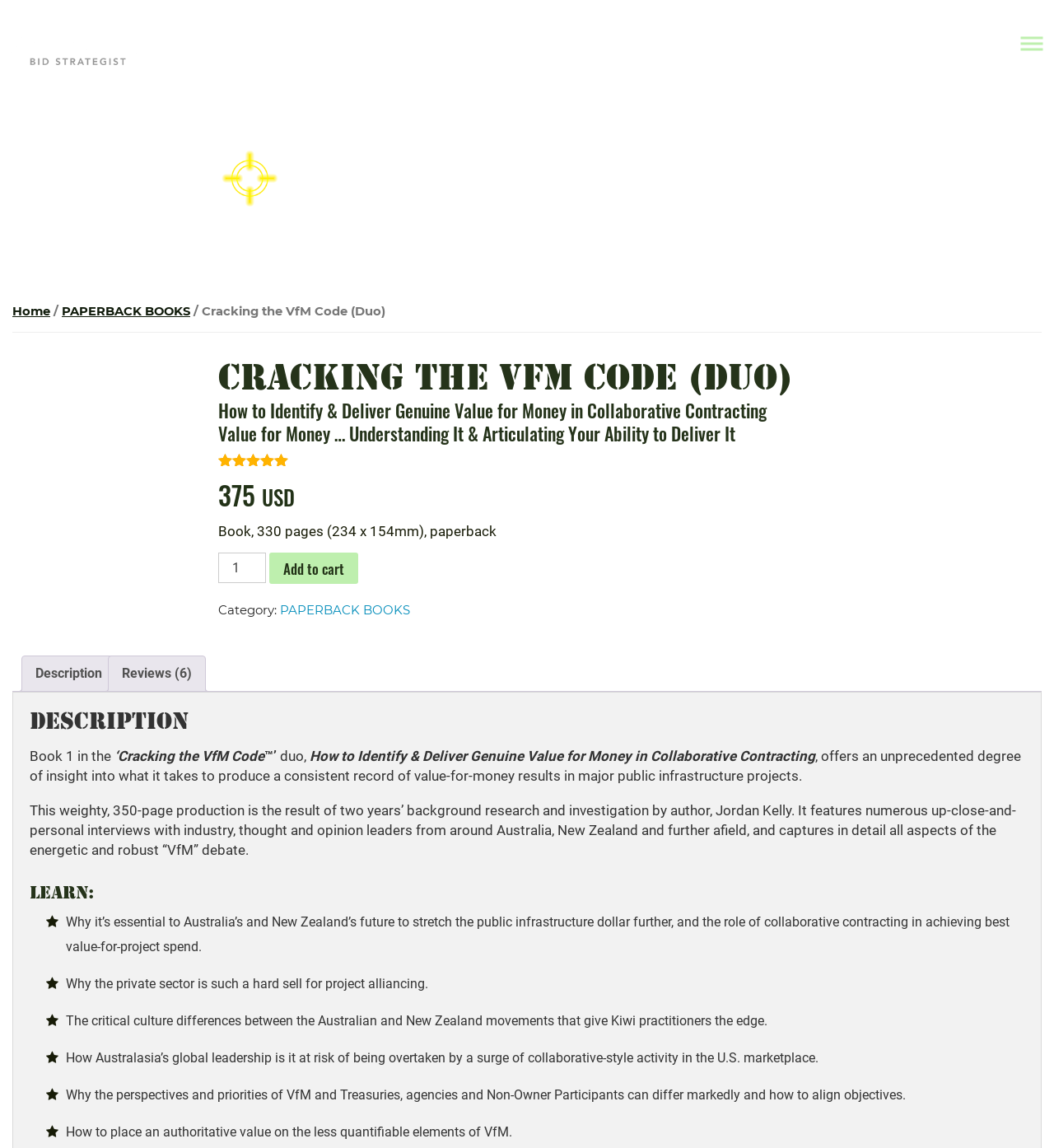Locate the bounding box coordinates of the UI element described by: "Books & Training Products". Provide the coordinates as four float numbers between 0 and 1, formatted as [left, top, right, bottom].

[0.0, 0.284, 1.0, 0.306]